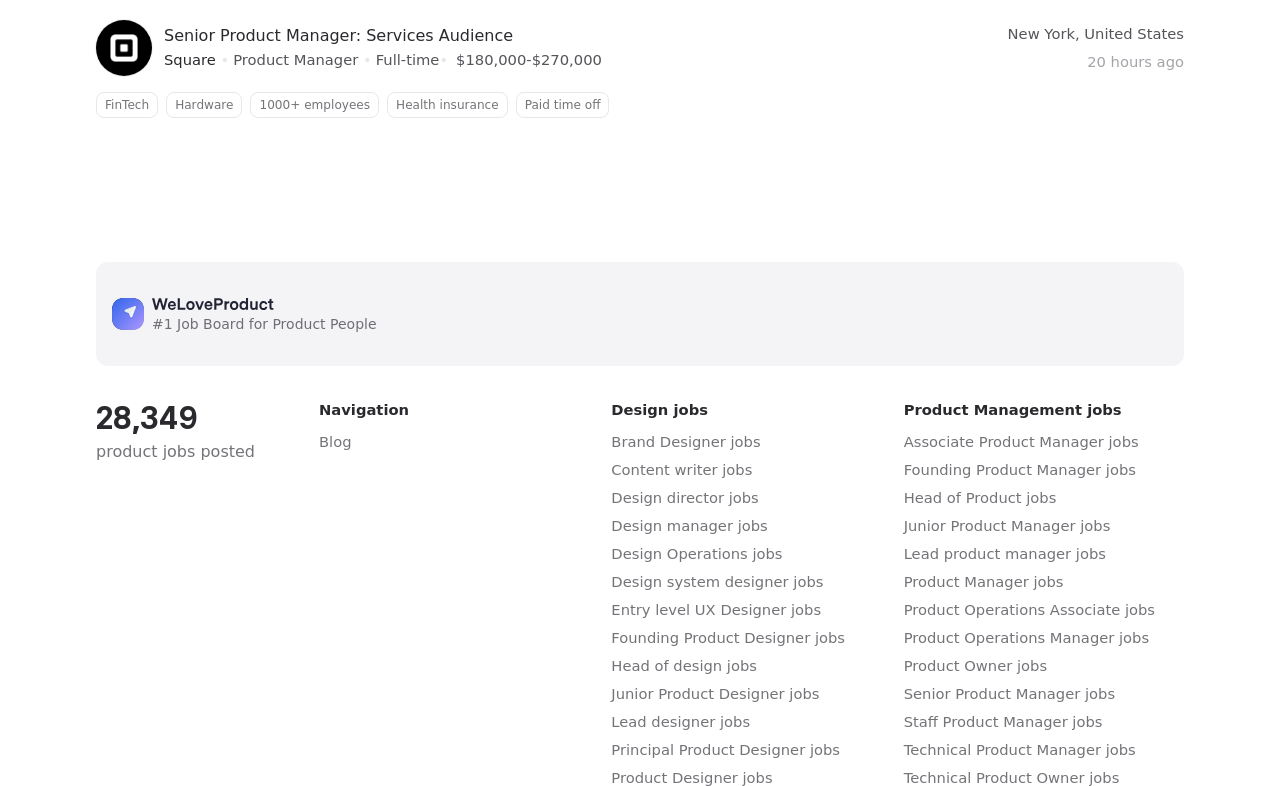Please identify the coordinates of the bounding box that should be clicked to fulfill this instruction: "Explore Product Management jobs".

[0.706, 0.511, 0.876, 0.532]